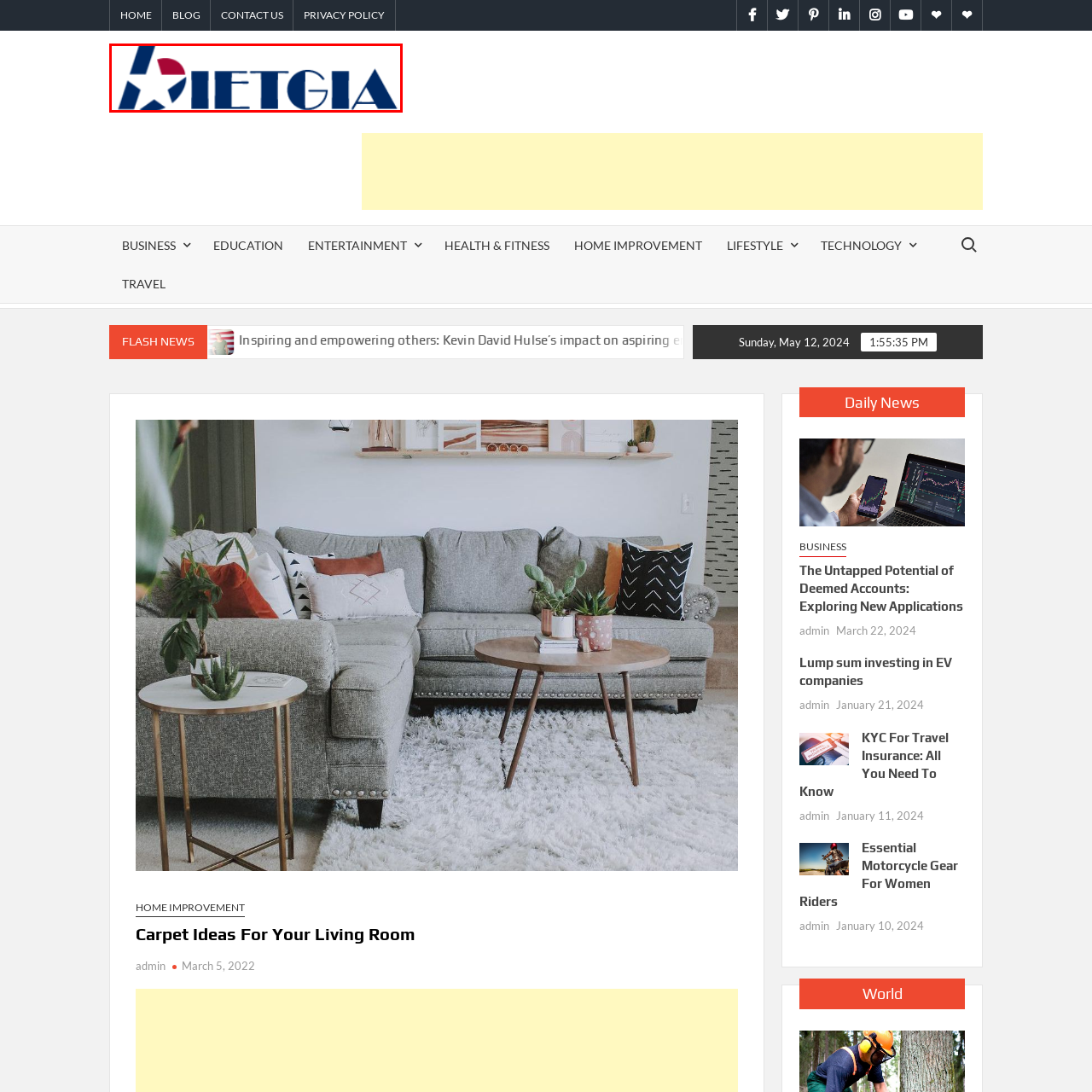Explain in detail what is happening in the image enclosed by the red border.

The image features the logo of Bietgia, characterized by a prominent design that combines modern typography with a distinctive geometric motif. The logo uses a blend of navy blue and a vibrant red, representing the brand's identity. The stylized letter "B" is integrated into a unique graphic shape, reflecting creativity and professionalism. This imagery is aligned with Bietgia's mission to provide innovative and stylish solutions for home décor, particularly focusing on carpet ideas for living rooms. The overall design exudes a sense of contemporary elegance, making it easily recognizable and memorable.